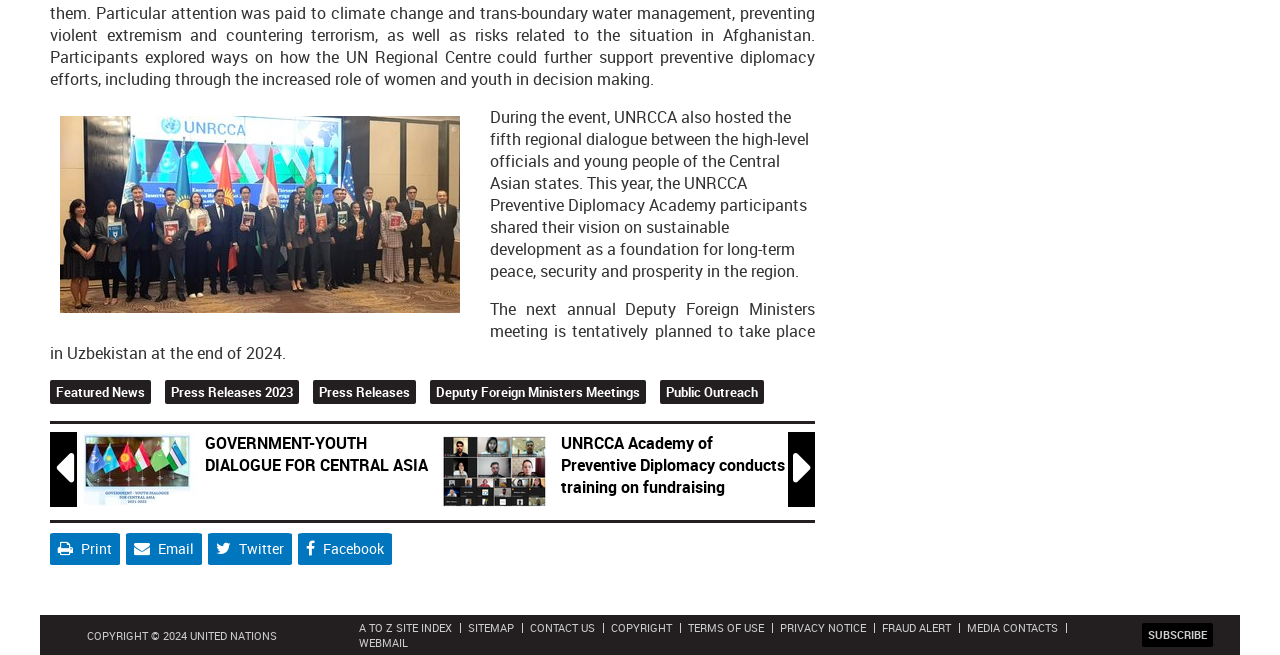Specify the bounding box coordinates of the element's area that should be clicked to execute the given instruction: "Open Press Releases 2023". The coordinates should be four float numbers between 0 and 1, i.e., [left, top, right, bottom].

[0.134, 0.584, 0.229, 0.612]